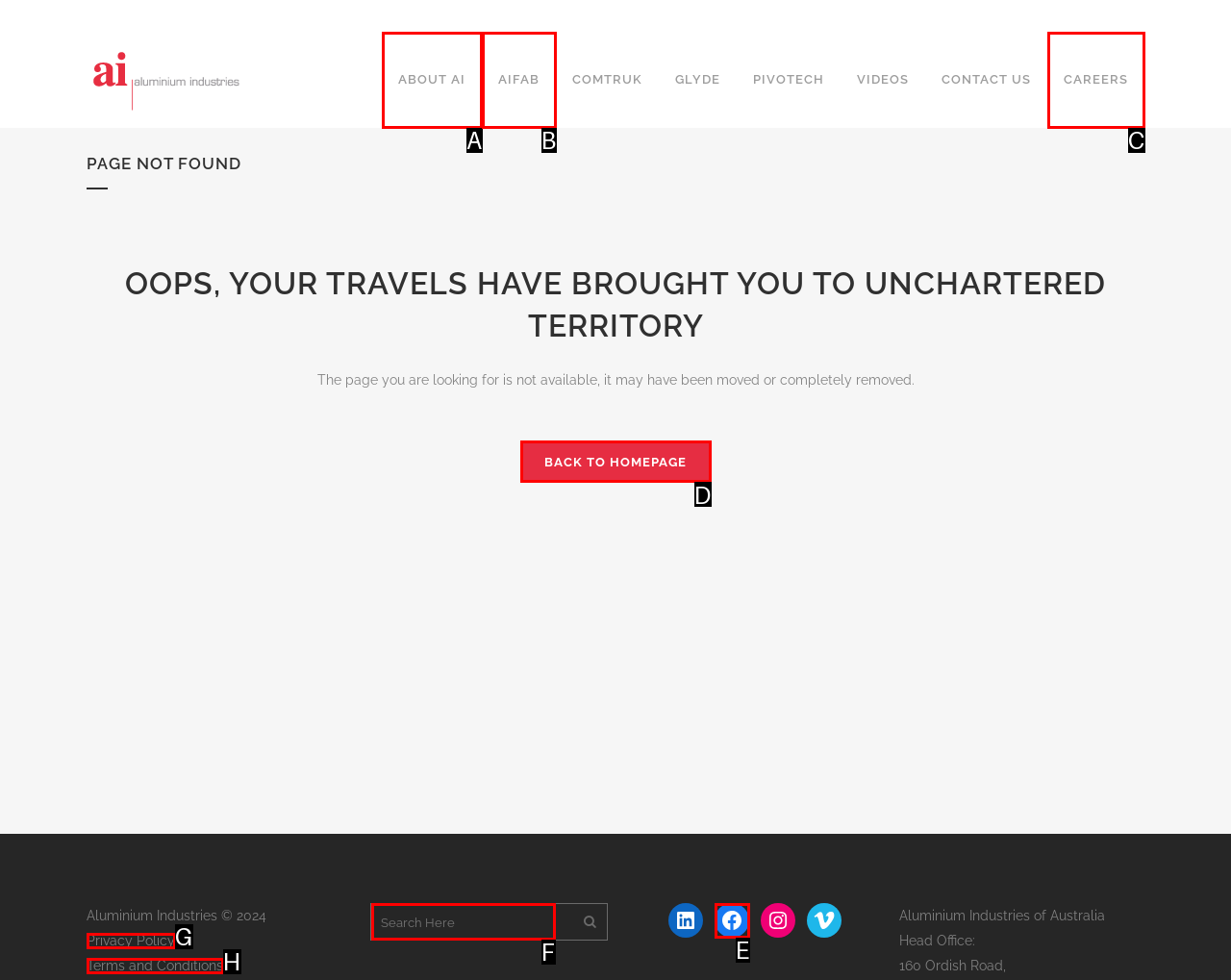Determine the right option to click to perform this task: Search for something
Answer with the correct letter from the given choices directly.

F